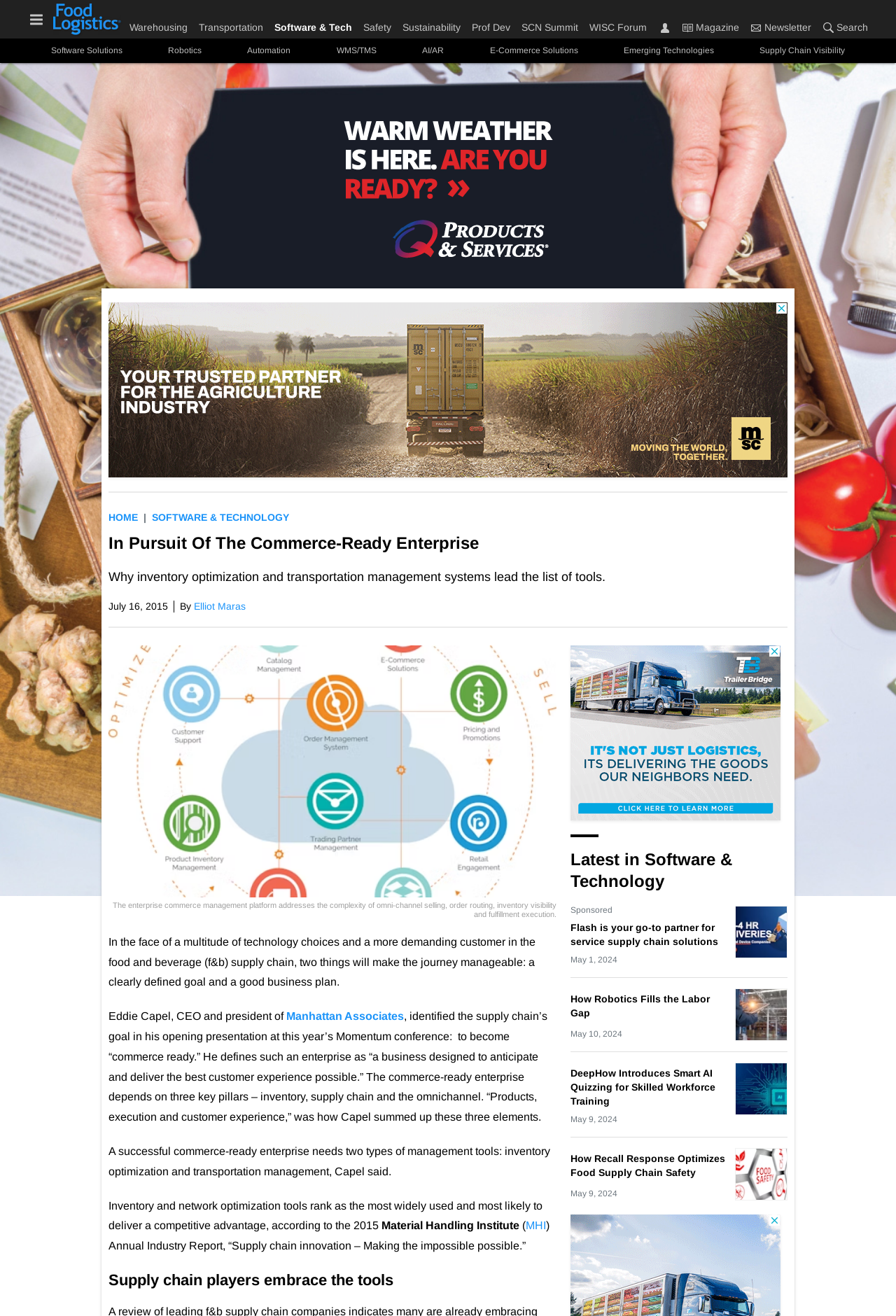Find and indicate the bounding box coordinates of the region you should select to follow the given instruction: "go to home page".

None